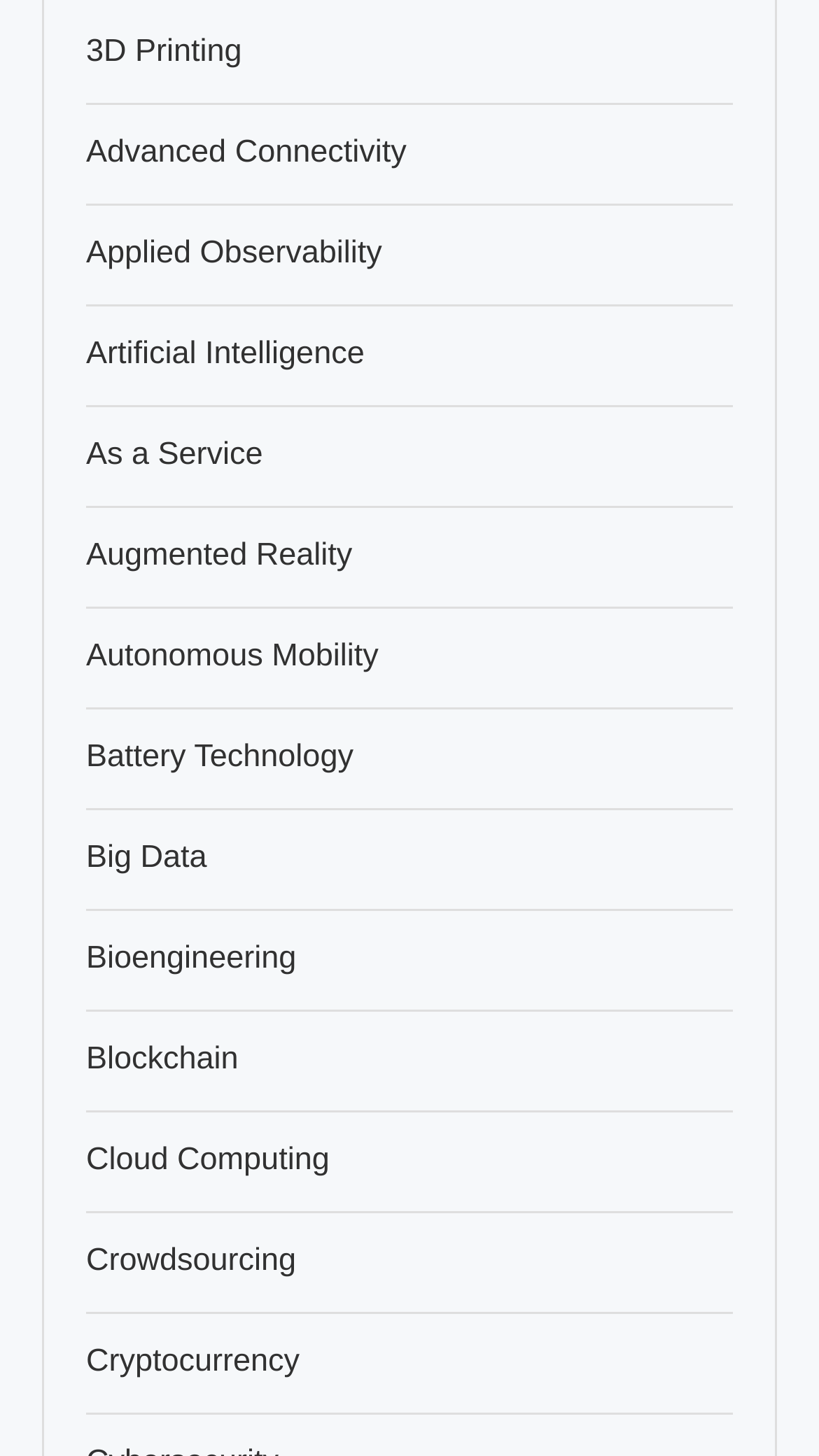Please locate the bounding box coordinates of the element that should be clicked to complete the given instruction: "Read Kis Kisko Pyaar Karu movie news".

None